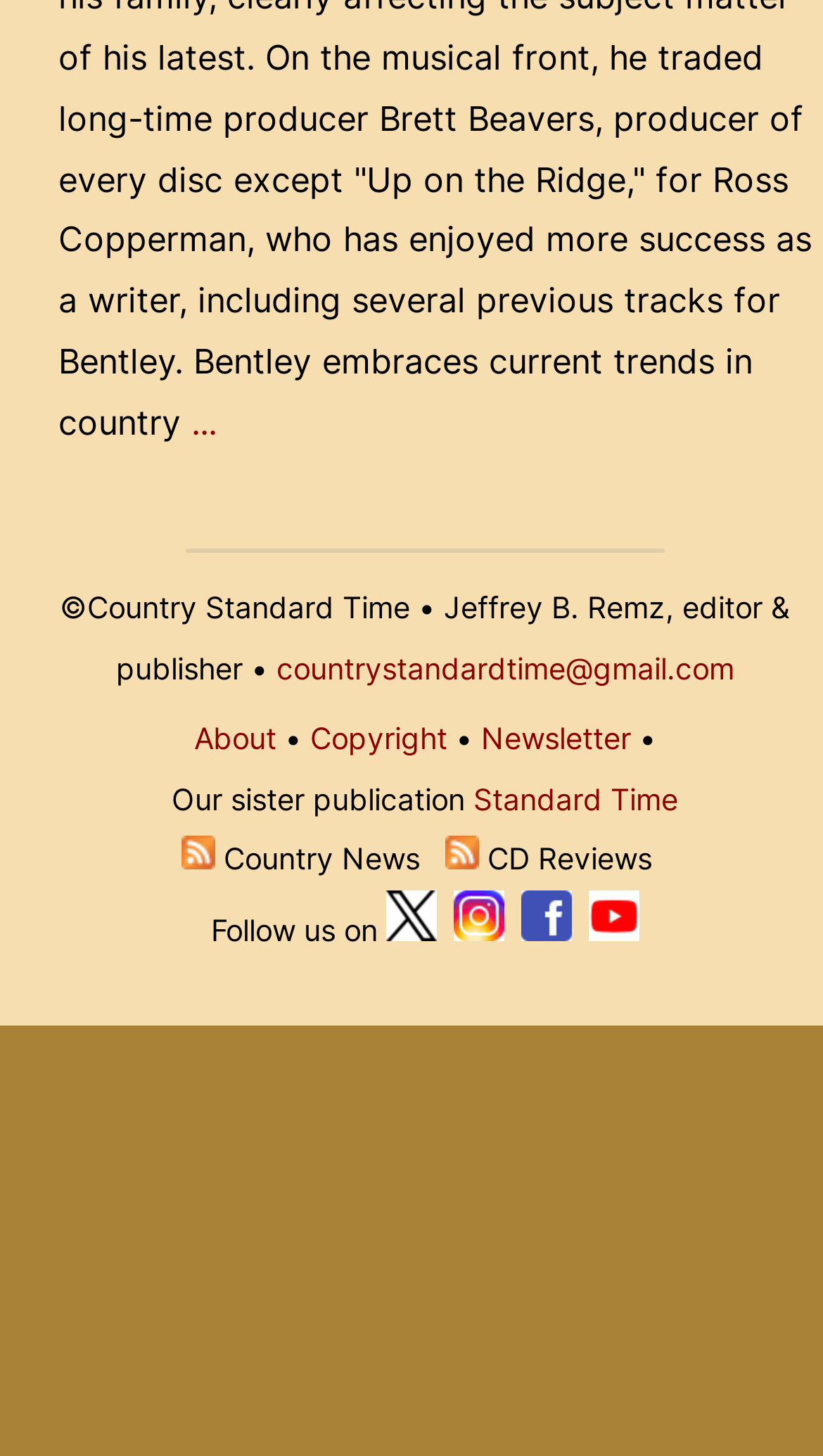Can you specify the bounding box coordinates of the area that needs to be clicked to fulfill the following instruction: "View Country Music CD Reviews"?

[0.541, 0.578, 0.582, 0.602]